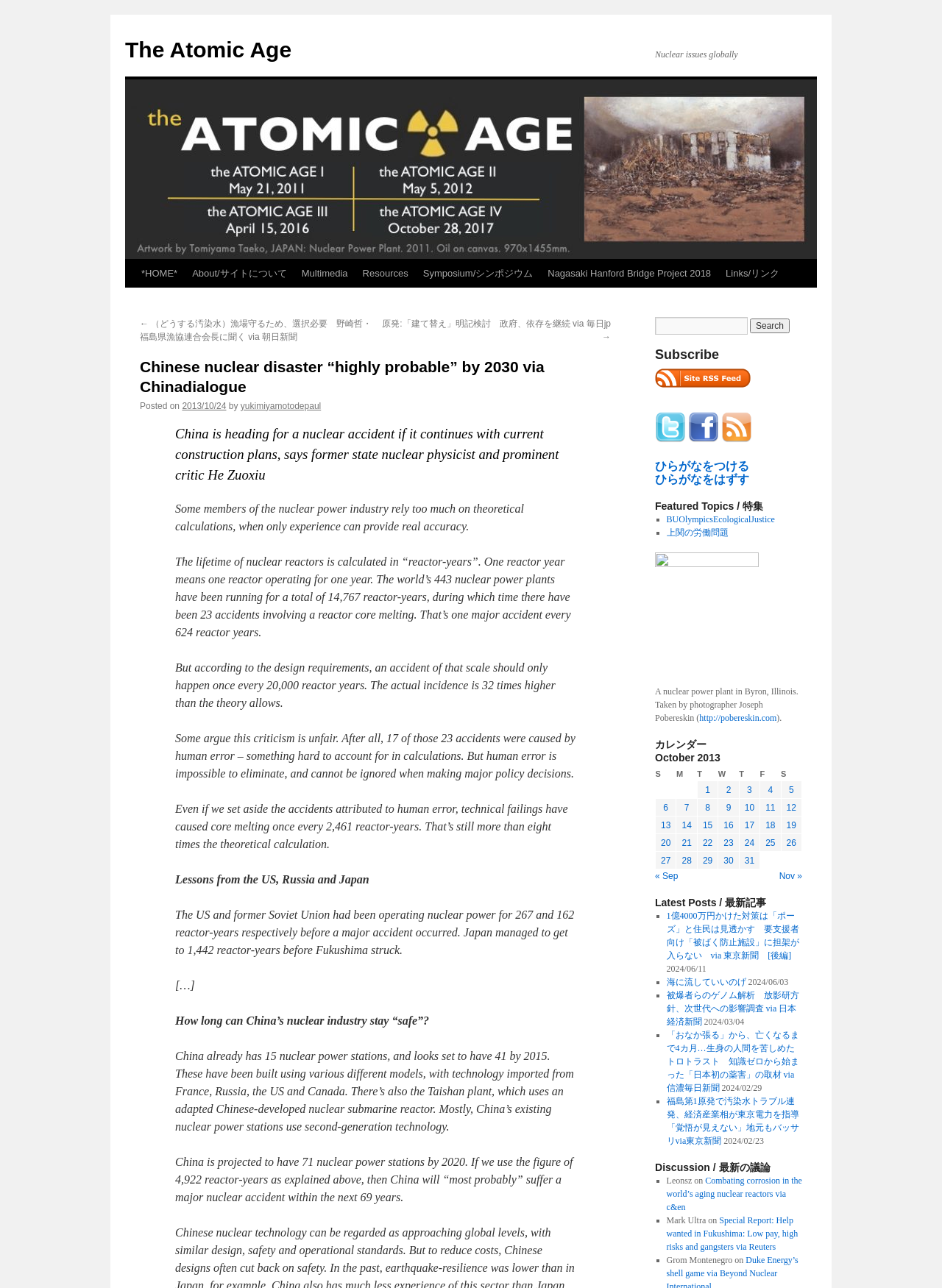What is the topic of the featured article?
Based on the image, provide a one-word or brief-phrase response.

Chinese nuclear disaster